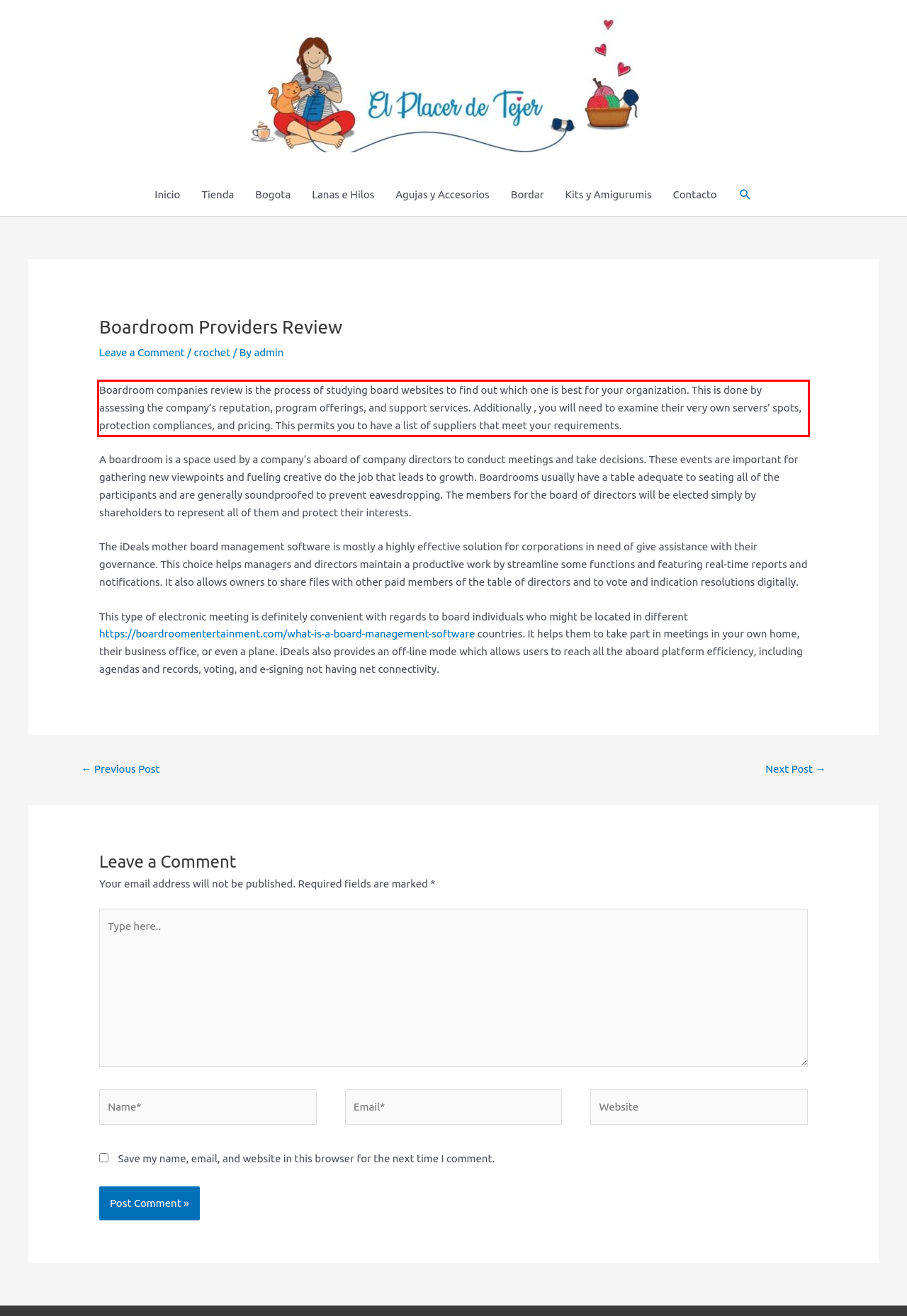Analyze the red bounding box in the provided webpage screenshot and generate the text content contained within.

Boardroom companies review is the process of studying board websites to find out which one is best for your organization. This is done by assessing the company’s reputation, program offerings, and support services. Additionally , you will need to examine their very own servers’ spots, protection compliances, and pricing. This permits you to have a list of suppliers that meet your requirements.